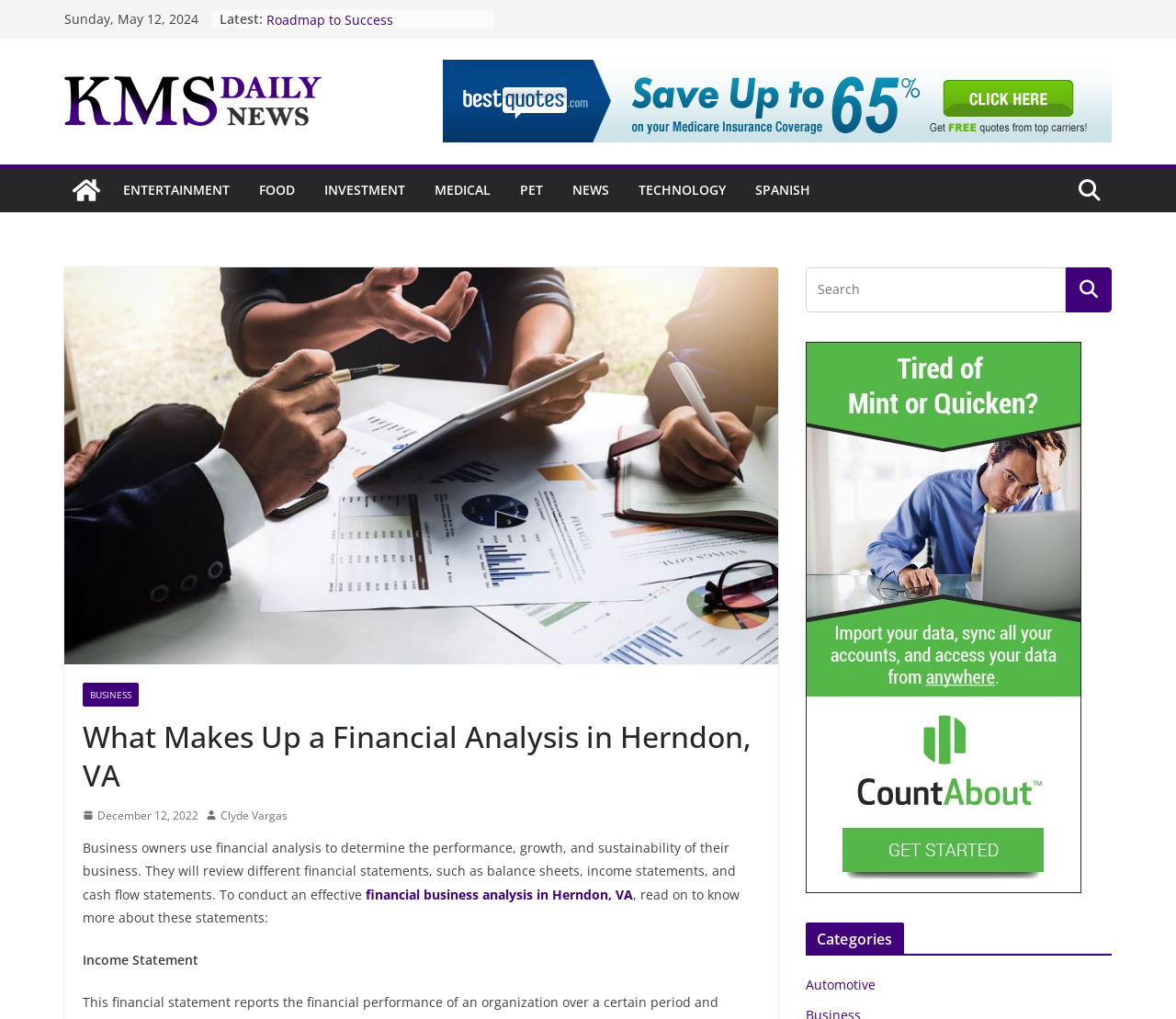Locate the bounding box coordinates of the clickable region to complete the following instruction: "Click on the 'KMS Daily News' link."

[0.055, 0.075, 0.322, 0.124]